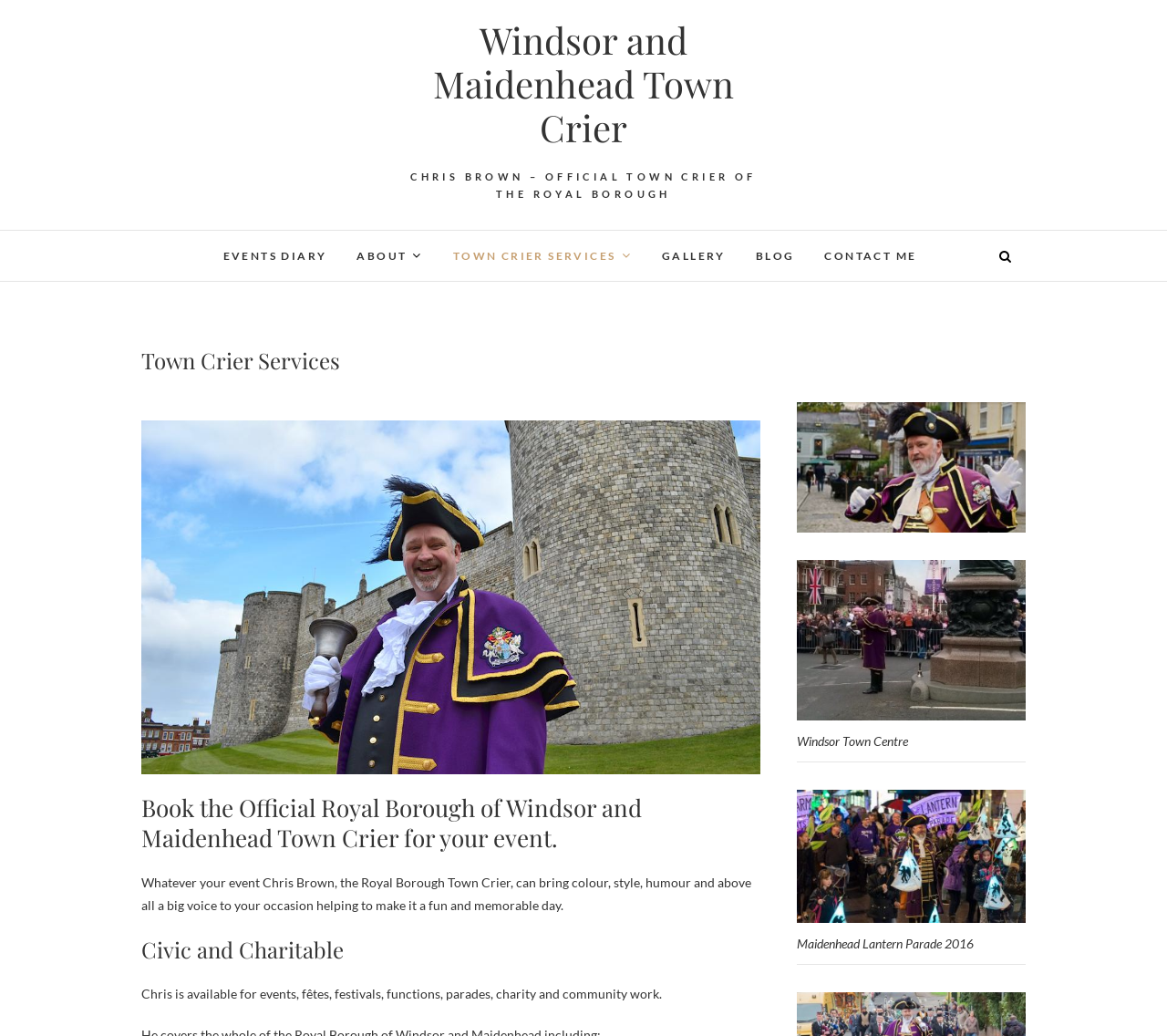Determine the bounding box coordinates of the area to click in order to meet this instruction: "Click the 'GALLERY' link".

[0.555, 0.224, 0.633, 0.27]